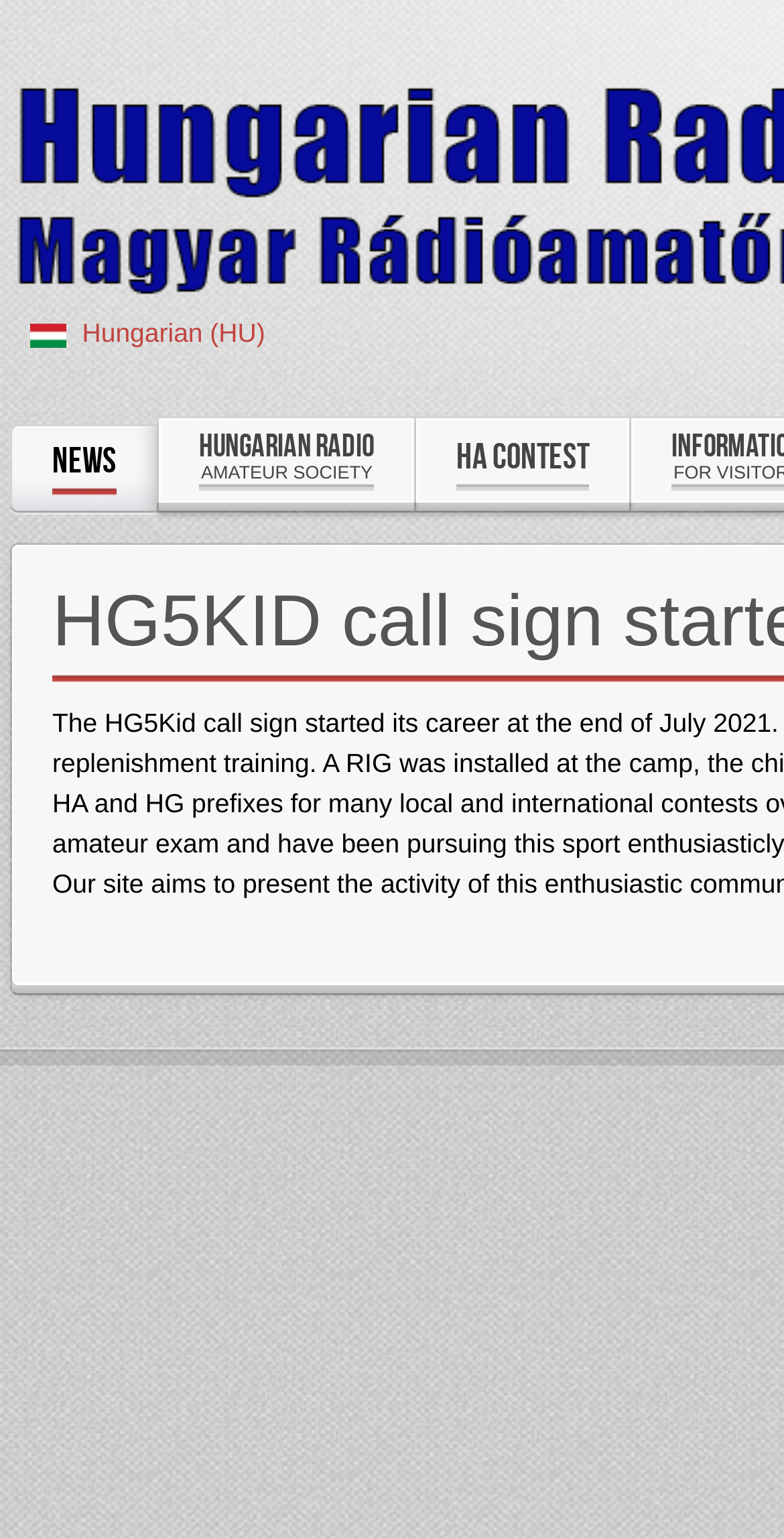Respond with a single word or phrase:
How many links are there in the top section?

3